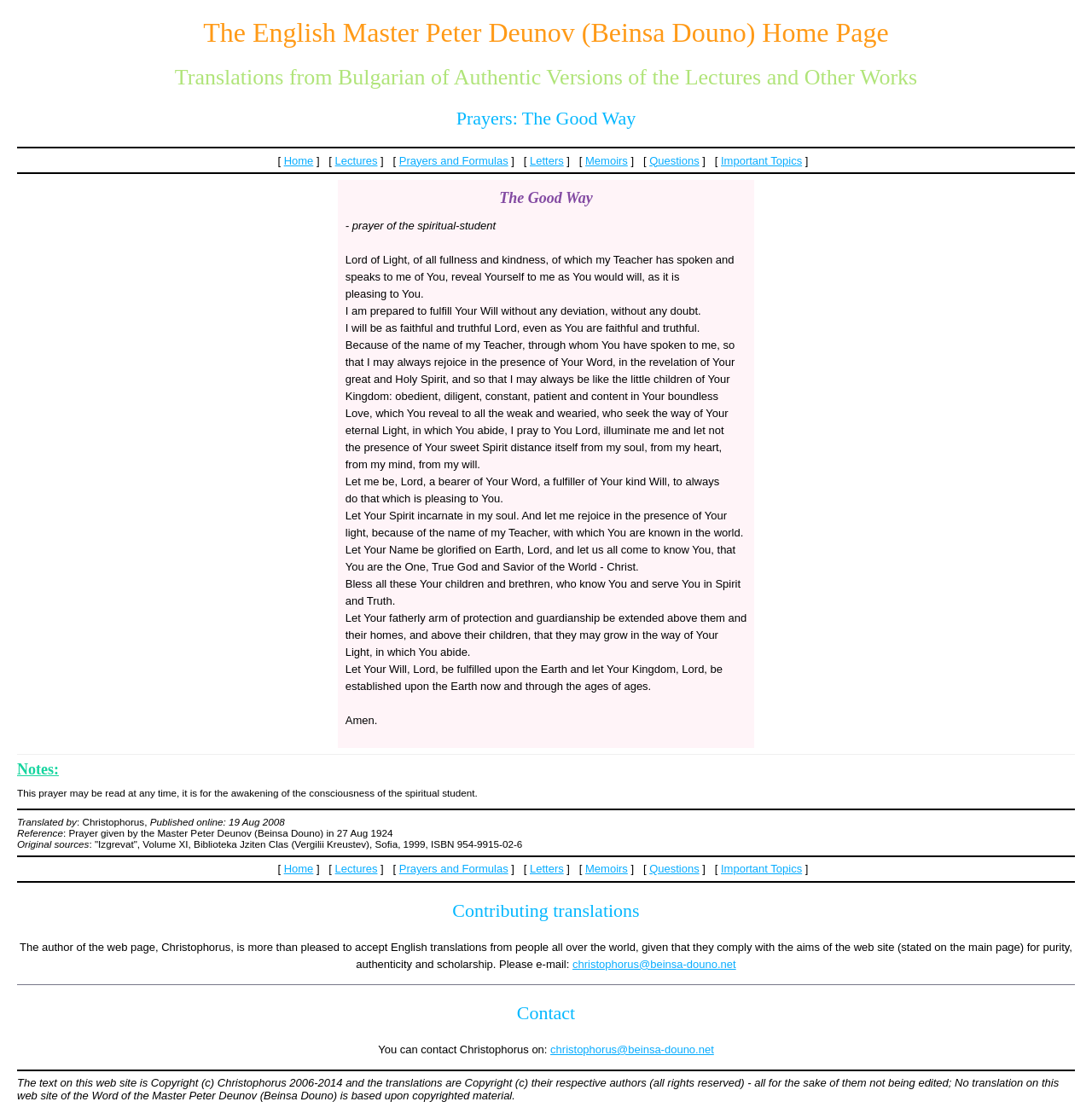Identify the bounding box coordinates of the specific part of the webpage to click to complete this instruction: "View the 'Lectures' page".

[0.307, 0.138, 0.346, 0.149]